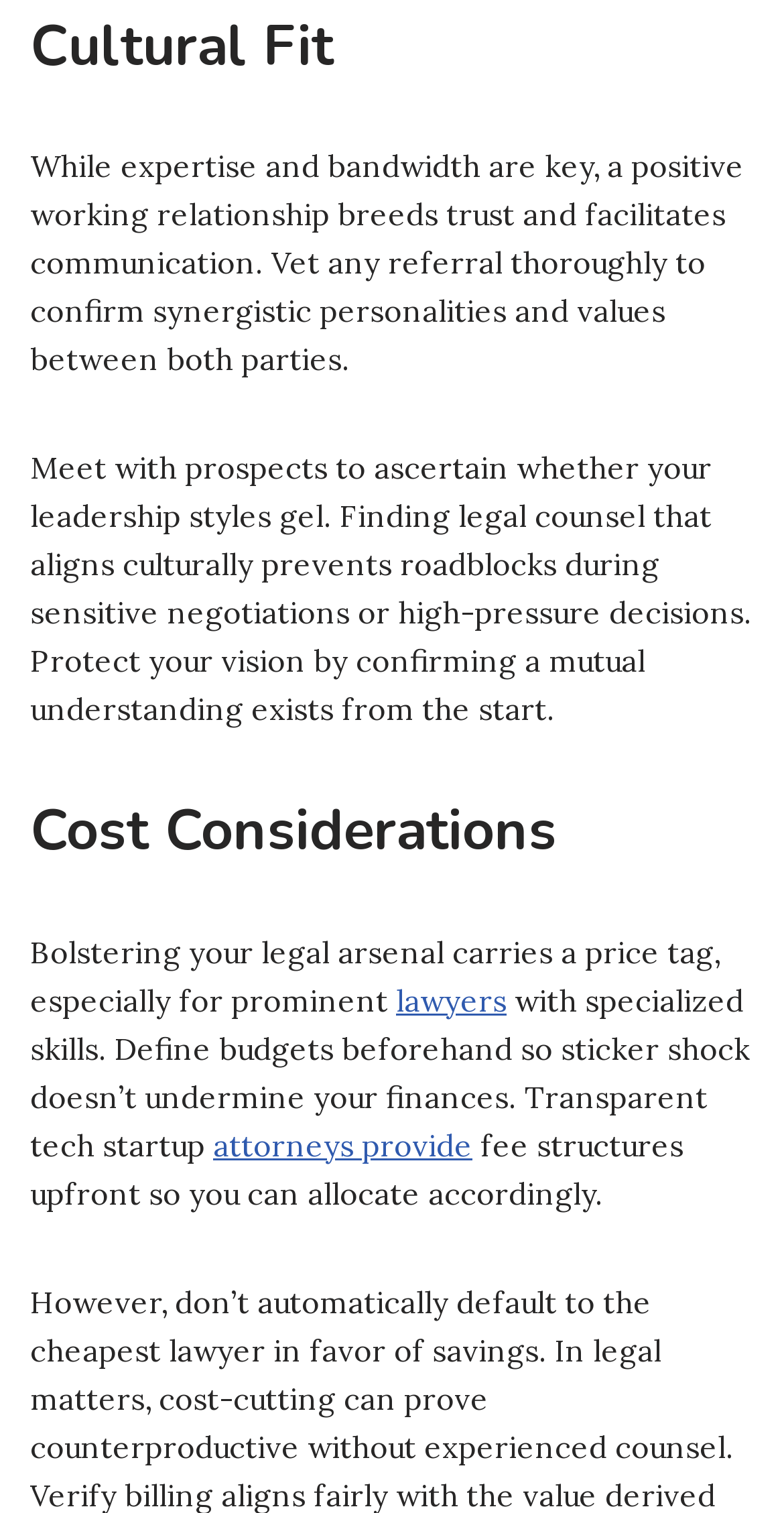What is the importance of cultural fit?
Based on the image, respond with a single word or phrase.

Trust and communication